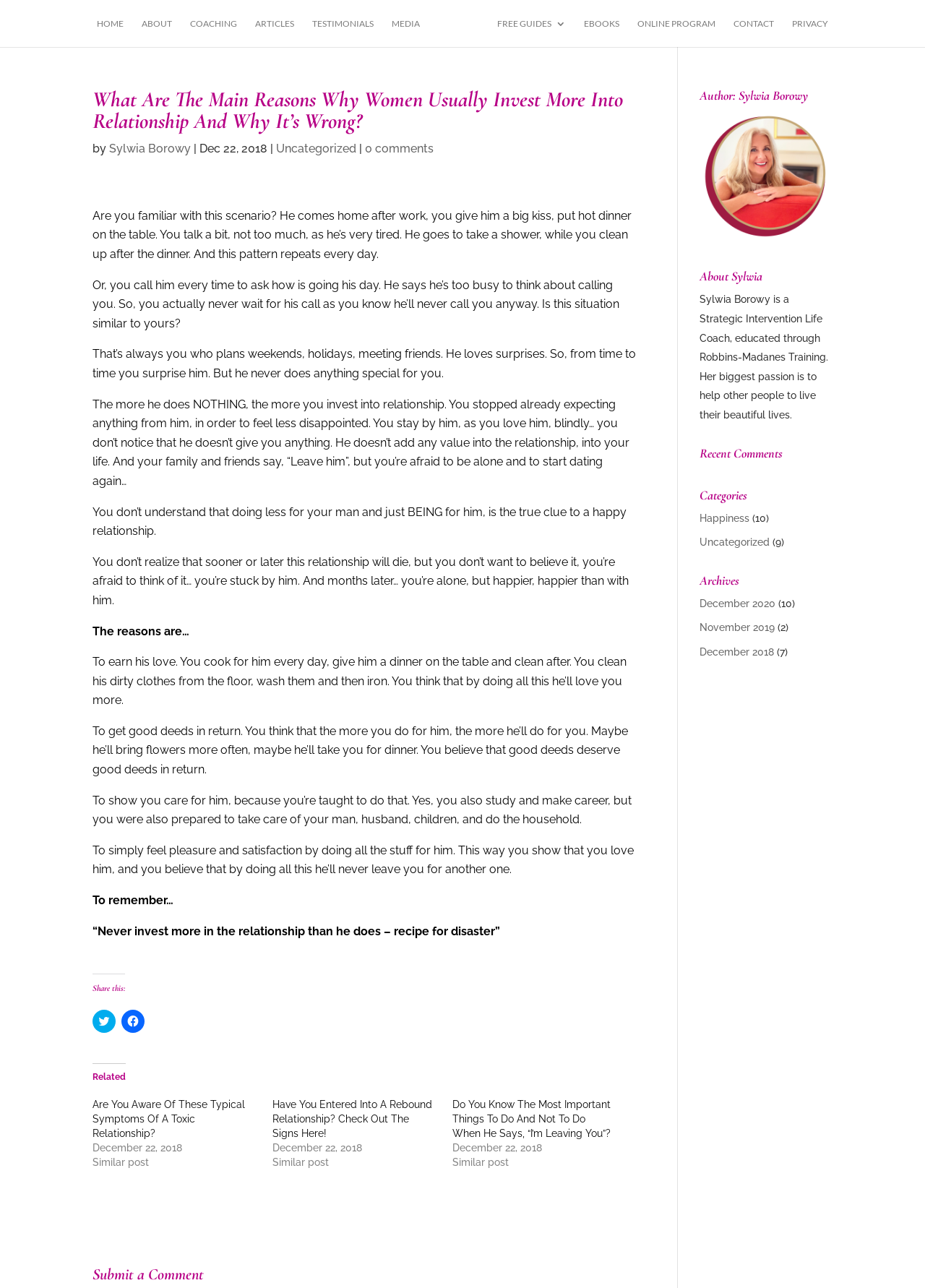Please determine the bounding box coordinates for the UI element described here. Use the format (top-left x, top-left y, bottom-right x, bottom-right y) with values bounded between 0 and 1: FREE GUIDES

[0.537, 0.015, 0.612, 0.036]